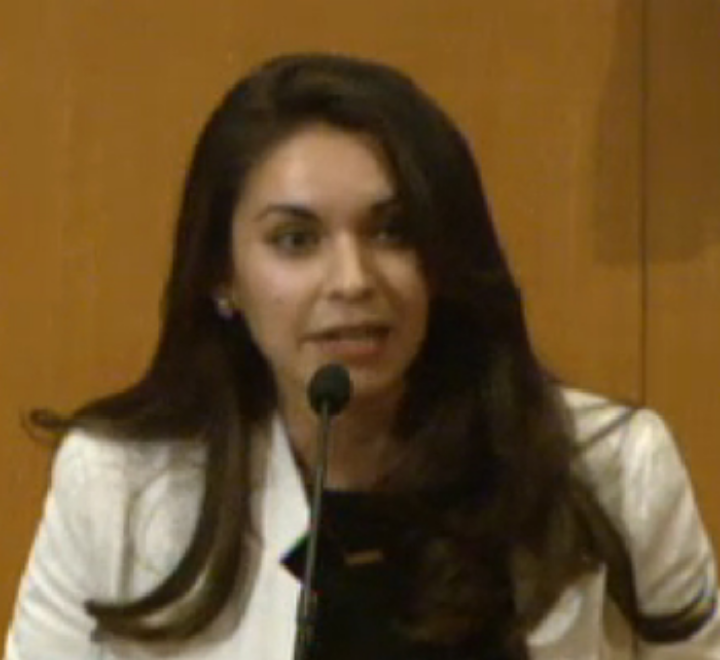Offer an in-depth caption for the image presented.

The image captures Kayla Romero, who appears to be delivering a presentation to the CMS Board. She is dressed in a stylish white blazer over a dark outfit, and her long hair cascades past her shoulders. She is positioned close to a microphone, conveying a sense of engagement and authority as she addresses her audience. The wooden paneling in the background suggests a formal setting, typical of a boardroom or presentation space. This moment likely encapsulates a significant point in her presentation, underscoring her role in conveying important information or proposals to the Board. The date of the presentation, noted as February 9, 2016, indicates the context in which this image was captured.